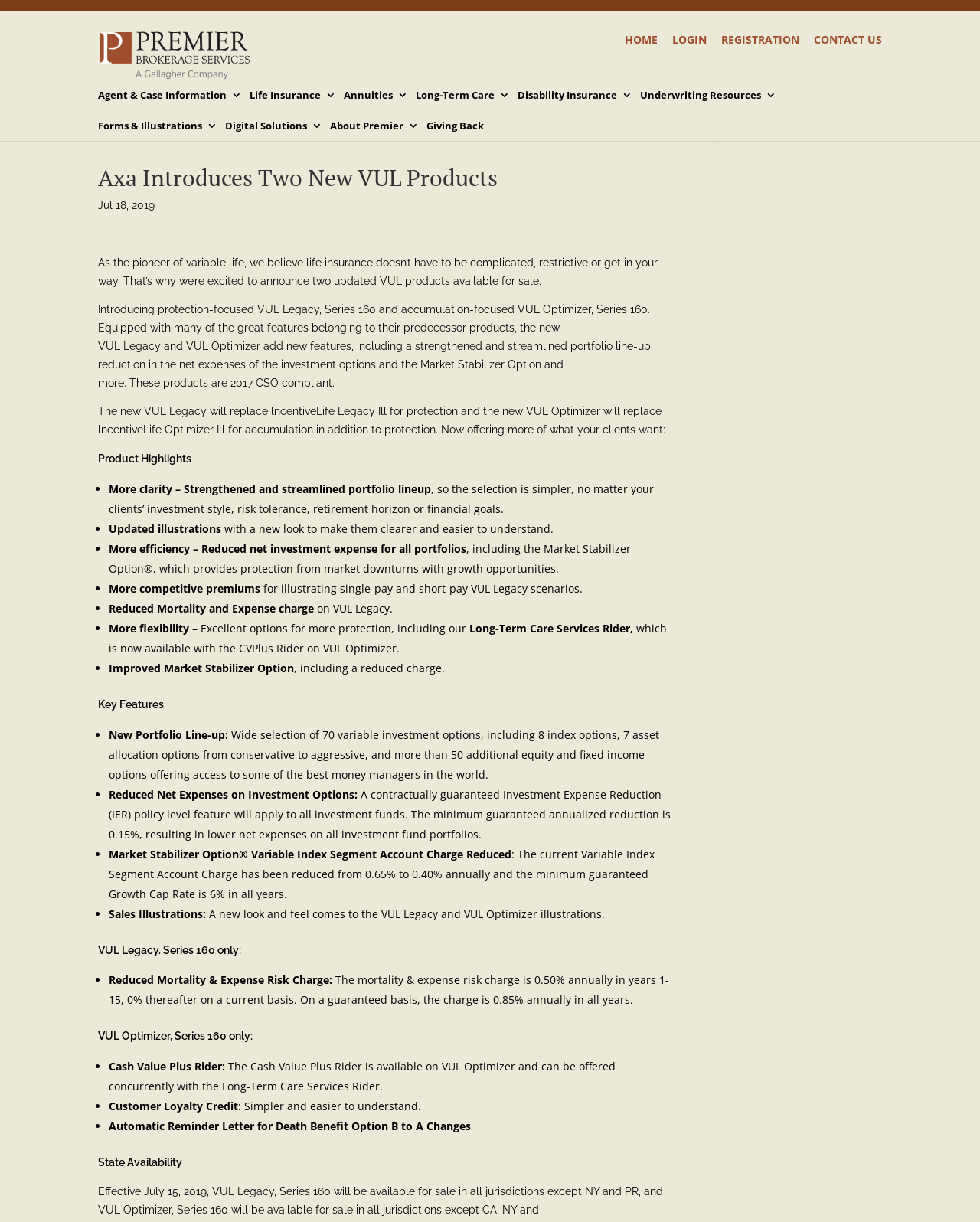Generate the main heading text from the webpage.

Axa Introduces Two New VUL Products